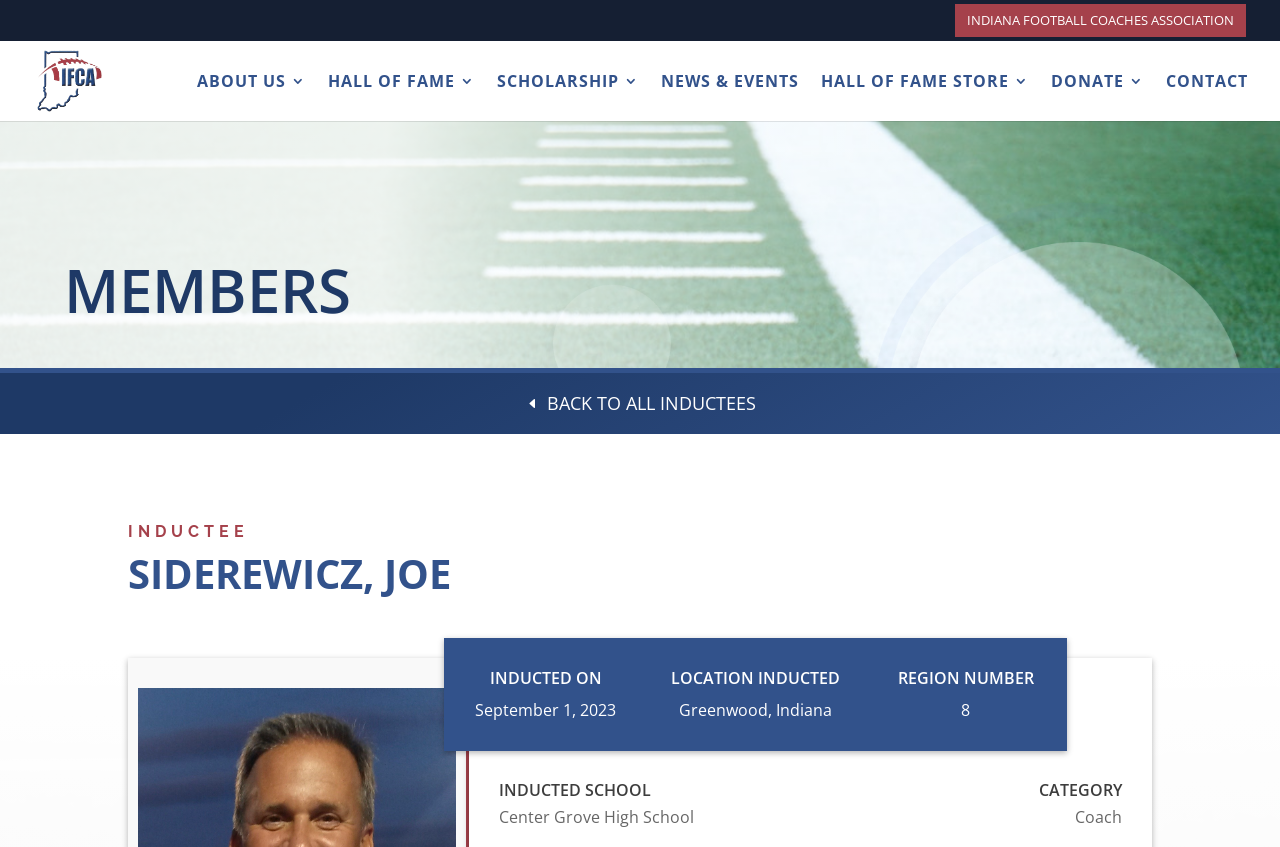Highlight the bounding box coordinates of the region I should click on to meet the following instruction: "Email Us".

None